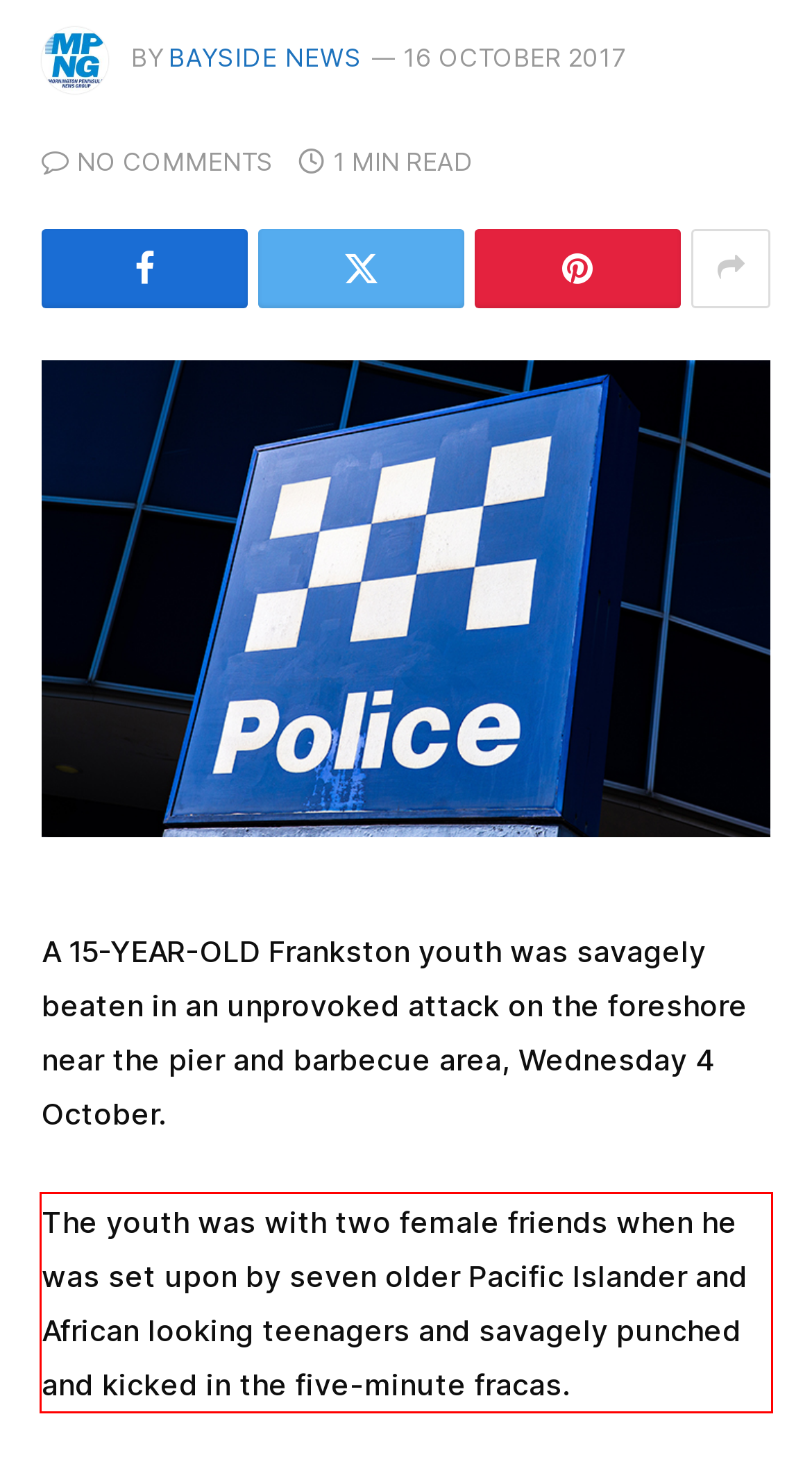Using the provided webpage screenshot, recognize the text content in the area marked by the red bounding box.

The youth was with two female friends when he was set upon by seven older Pacific Islander and African looking teenagers and savagely punched and kicked in the five-minute fracas.